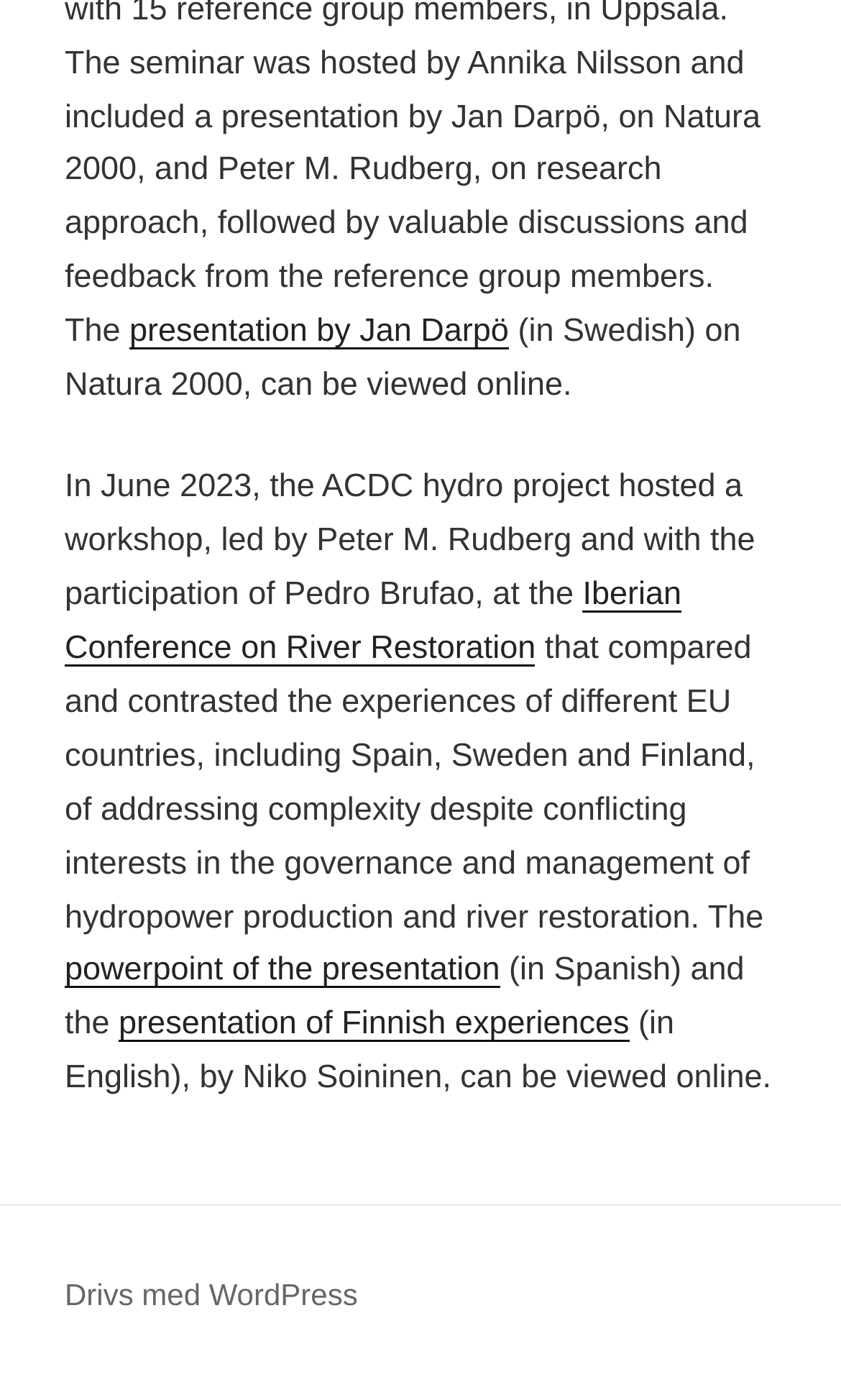What is the language of the presentation of Finnish experiences?
Provide a comprehensive and detailed answer to the question.

The language of the presentation of Finnish experiences is English, as mentioned in the StaticText element with ID 209, stating '(in English), by Niko Soininen, can be viewed online.'